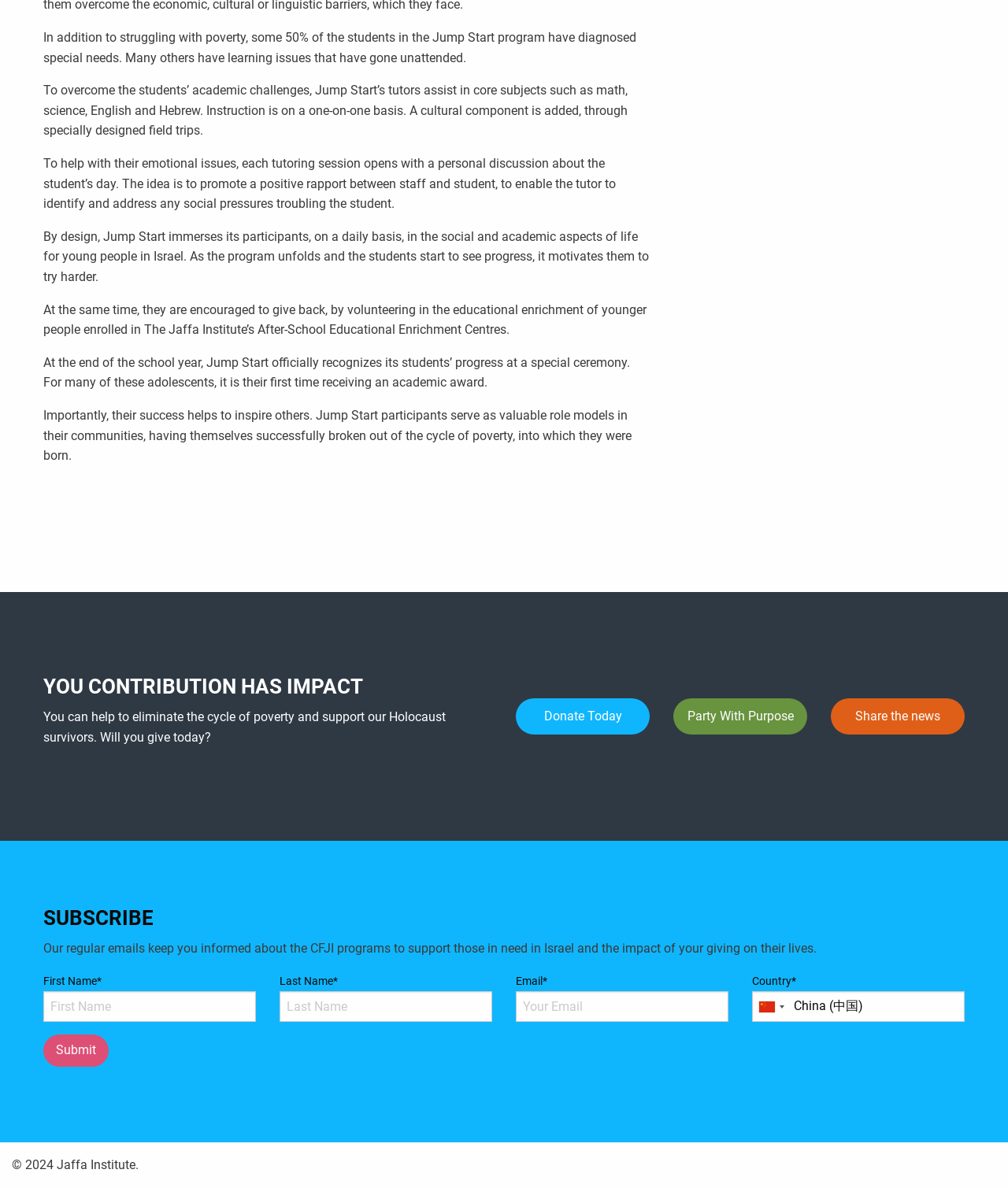Please pinpoint the bounding box coordinates for the region I should click to adhere to this instruction: "Click Share the news".

[0.824, 0.588, 0.957, 0.618]